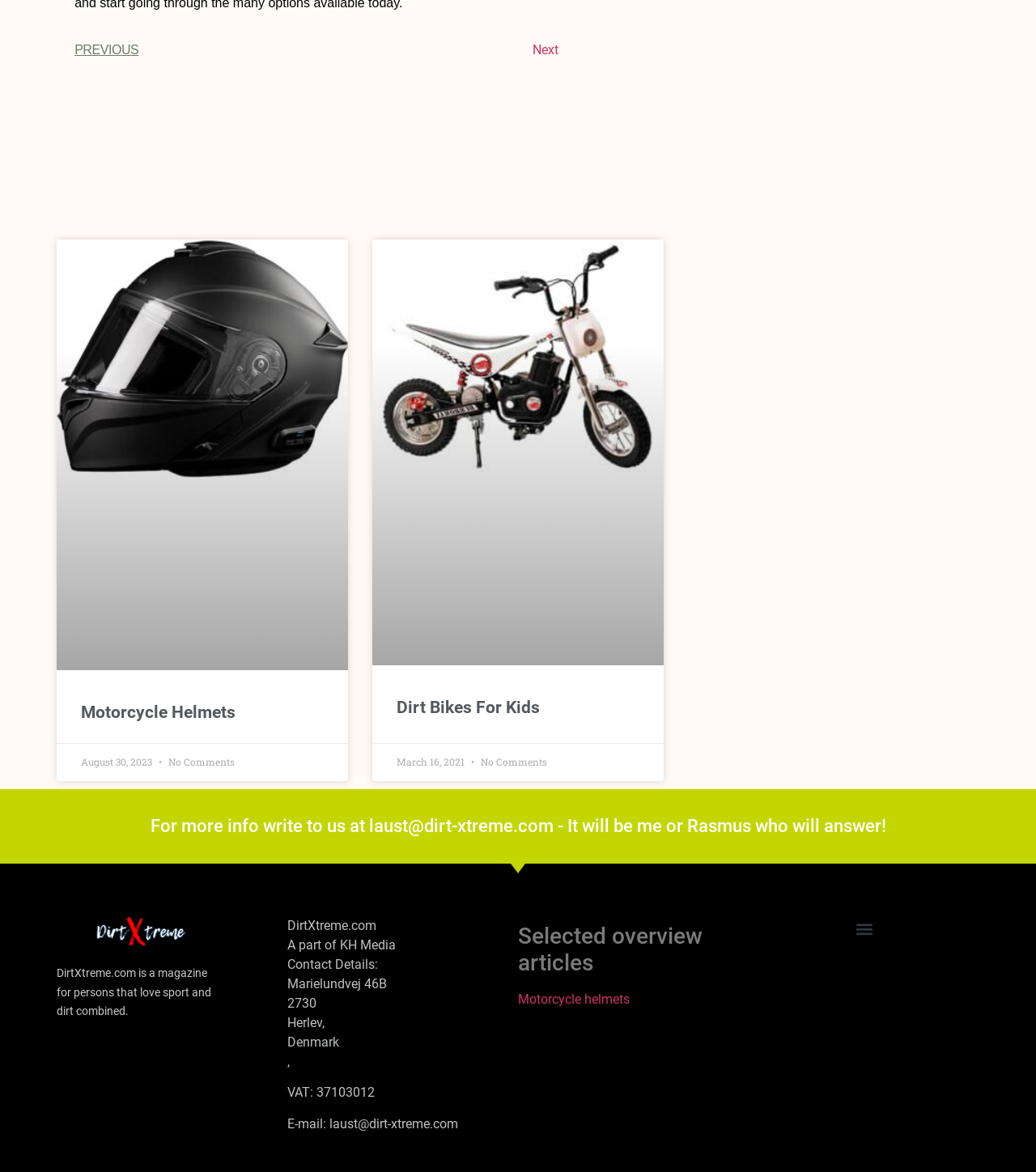Pinpoint the bounding box coordinates of the clickable element to carry out the following instruction: "Click on the 'logo' link."

[0.088, 0.782, 0.182, 0.808]